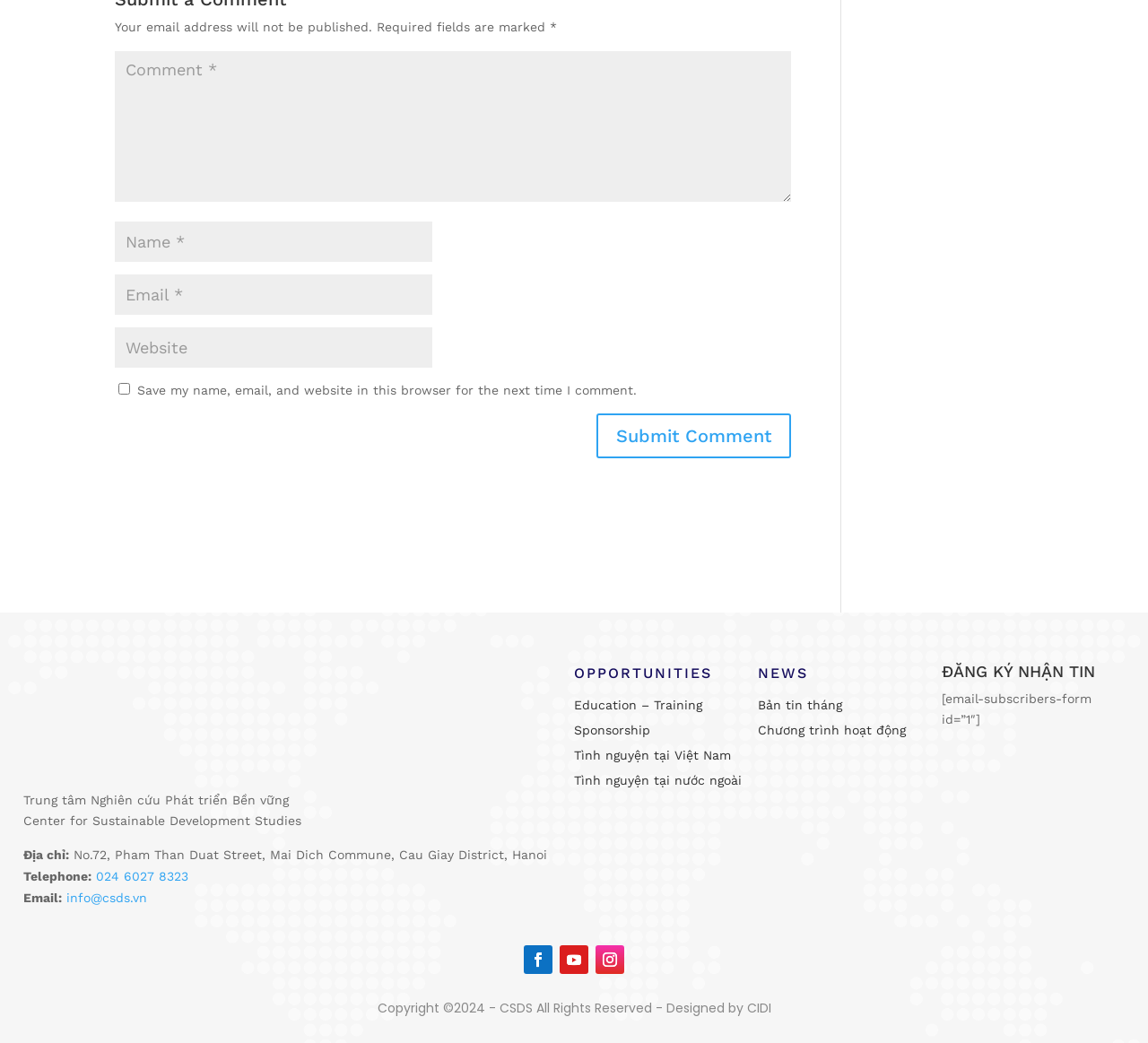Identify the bounding box coordinates of the clickable region necessary to fulfill the following instruction: "Submit your comment". The bounding box coordinates should be four float numbers between 0 and 1, i.e., [left, top, right, bottom].

[0.519, 0.397, 0.689, 0.44]